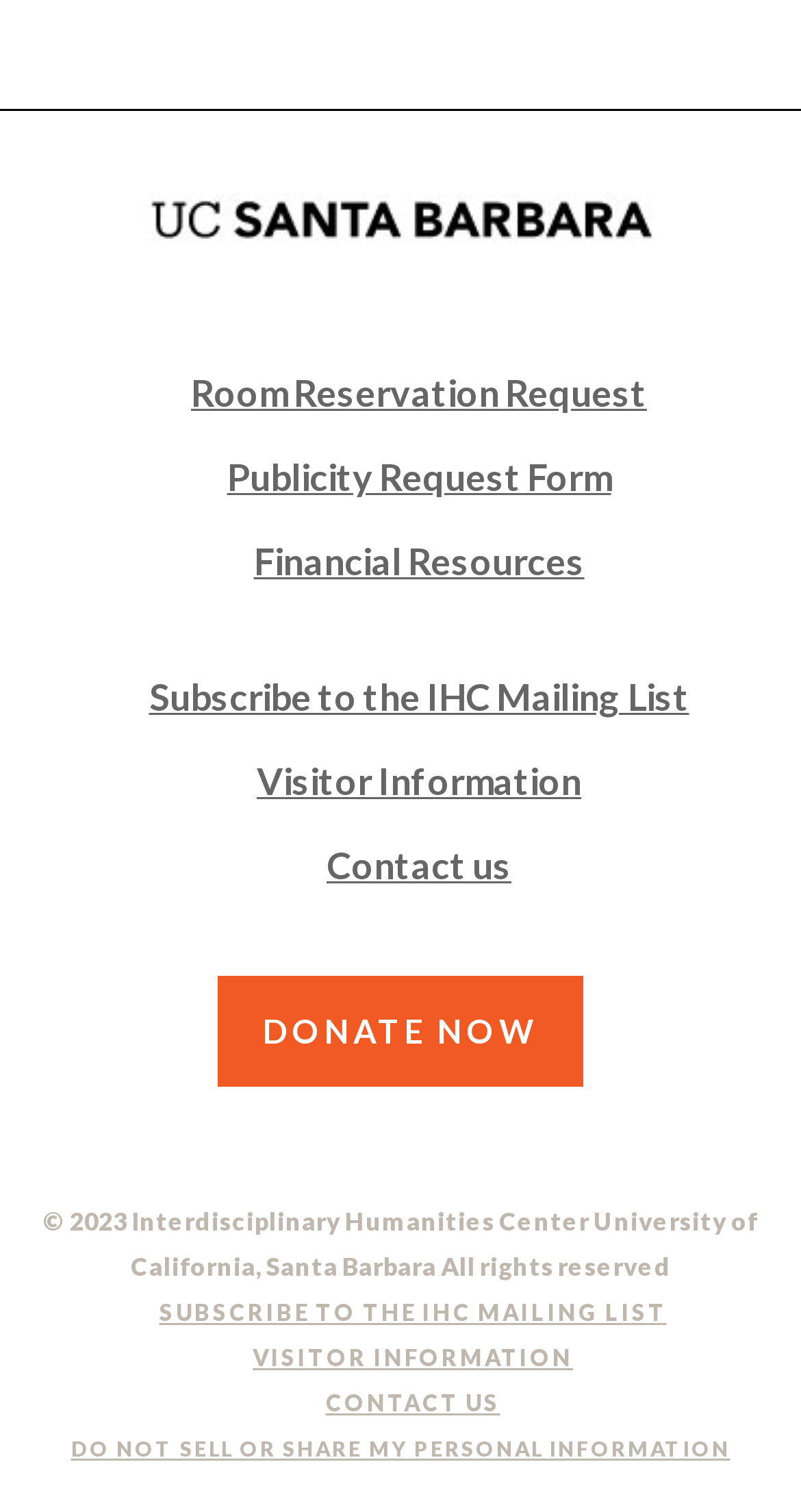Can you show the bounding box coordinates of the region to click on to complete the task described in the instruction: "Click the UCSB Logo"?

[0.179, 0.138, 0.821, 0.168]